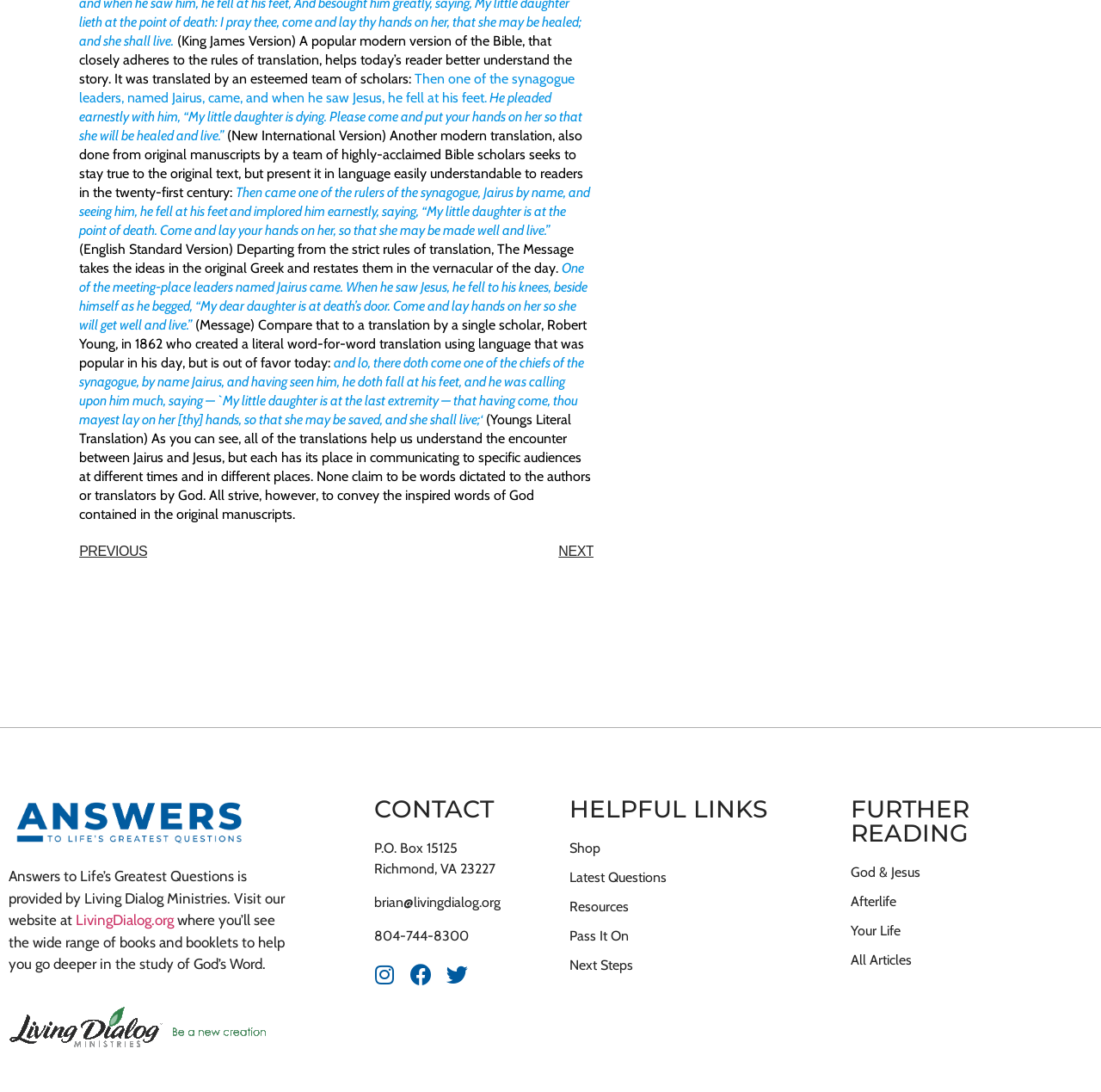Please specify the coordinates of the bounding box for the element that should be clicked to carry out this instruction: "Click the 'PREVIOUS' link". The coordinates must be four float numbers between 0 and 1, formatted as [left, top, right, bottom].

[0.072, 0.496, 0.306, 0.515]